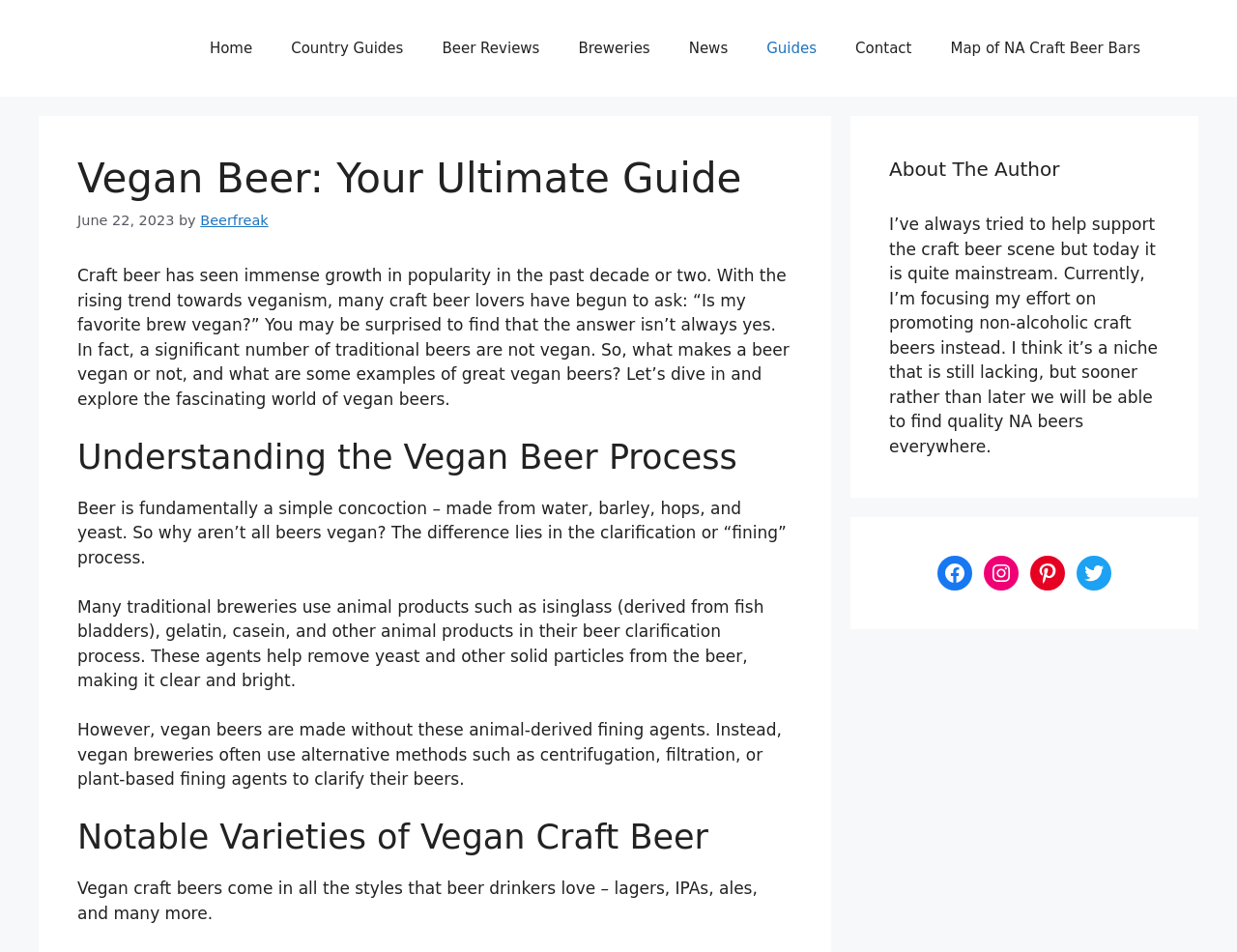Locate the bounding box coordinates of the clickable element to fulfill the following instruction: "Click on the 'Home' link". Provide the coordinates as four float numbers between 0 and 1 in the format [left, top, right, bottom].

[0.154, 0.02, 0.22, 0.081]